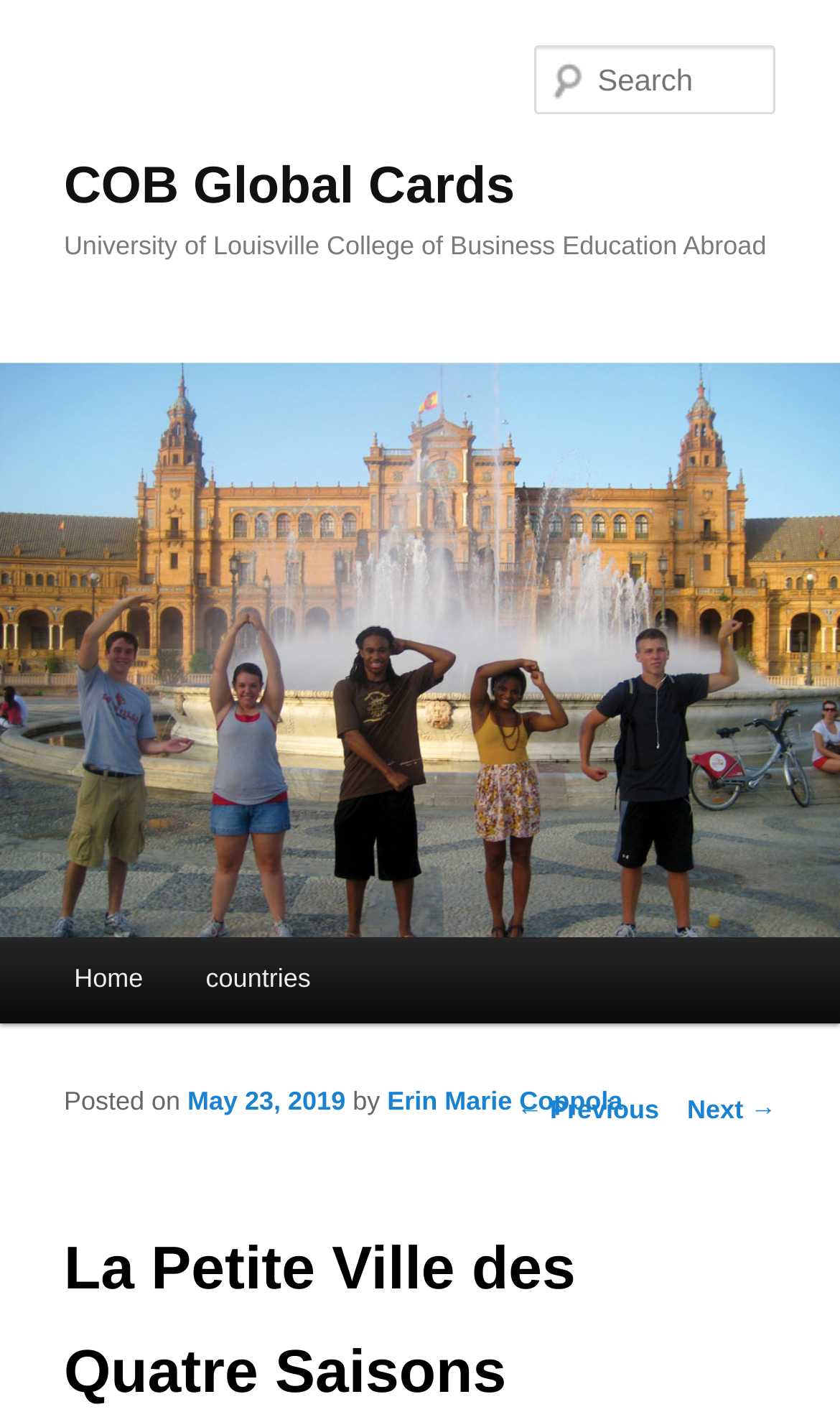What is the date of the post?
Refer to the image and provide a concise answer in one word or phrase.

May 23, 2019